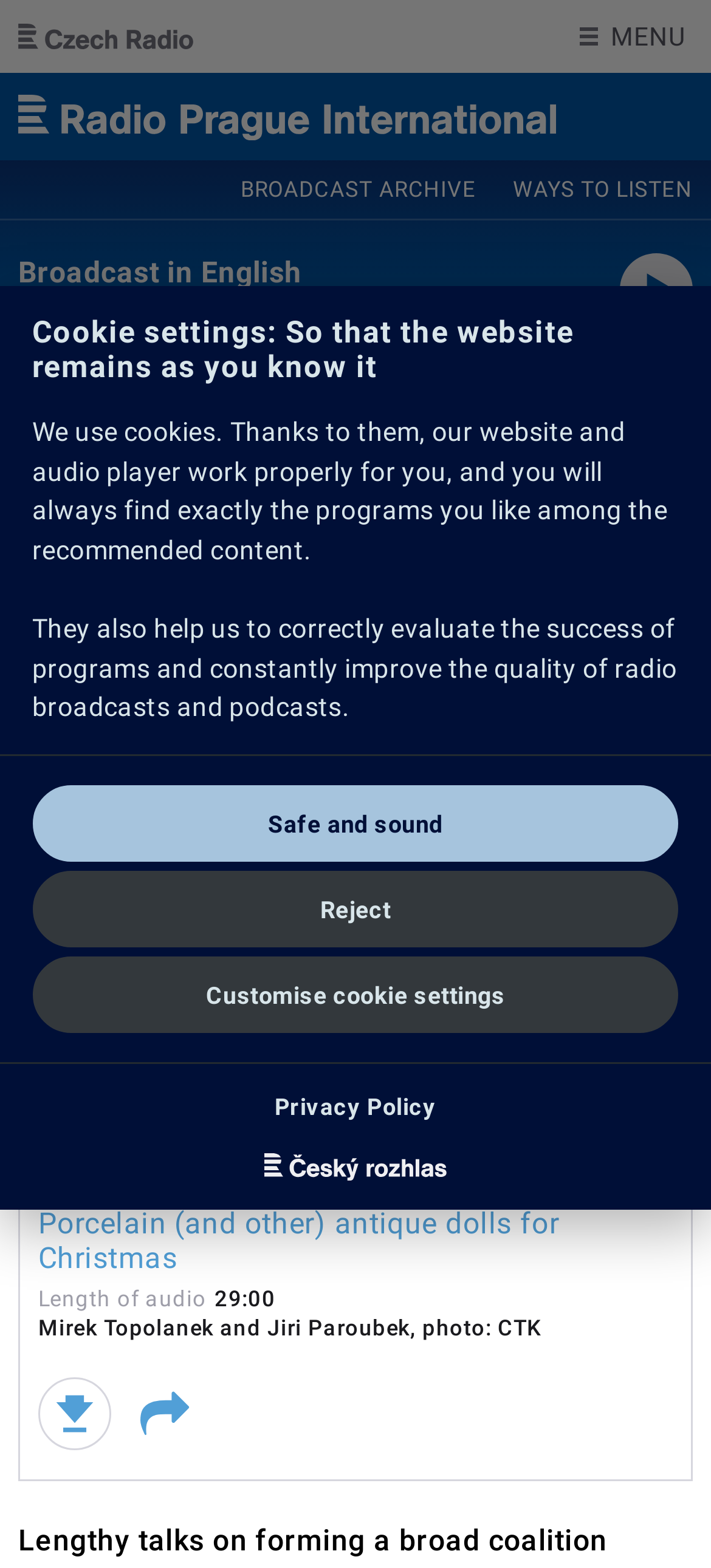Given the description "Safe and sound", provide the bounding box coordinates of the corresponding UI element.

[0.045, 0.501, 0.955, 0.55]